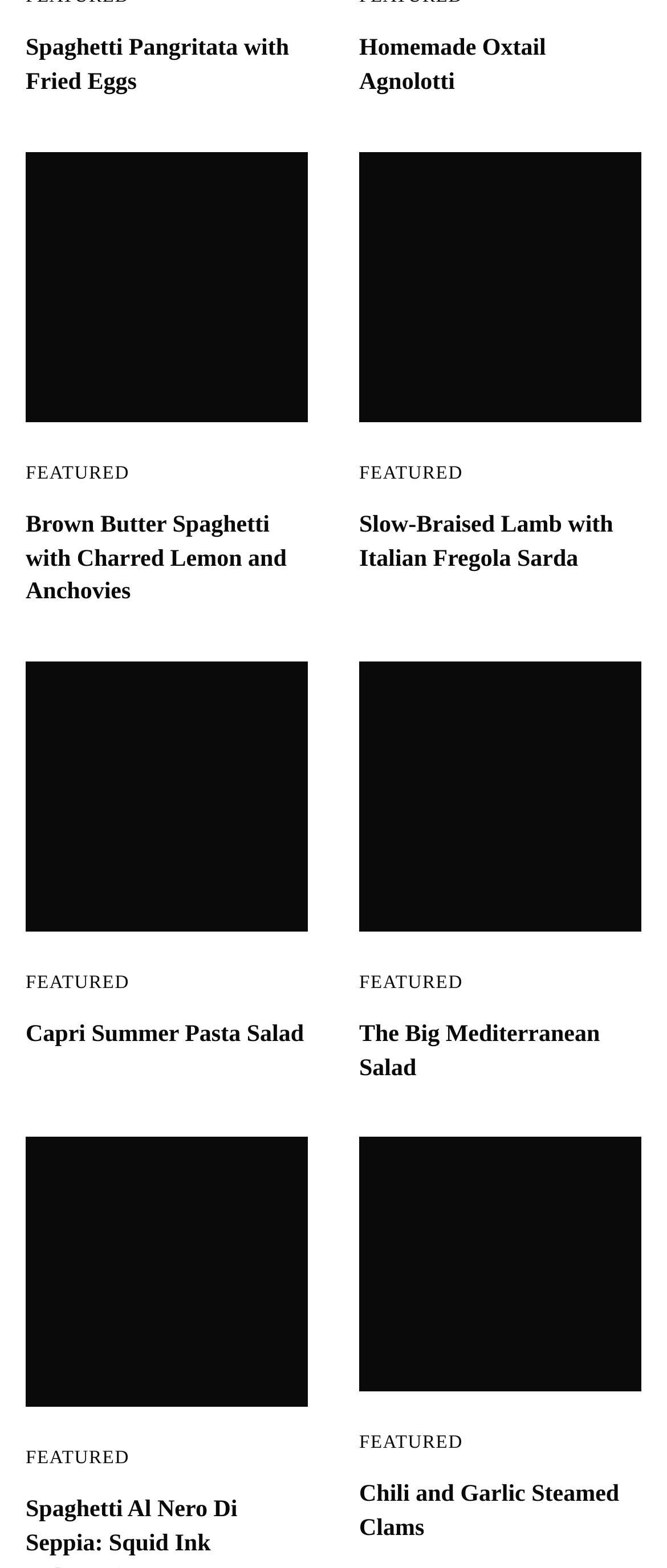Respond to the question below with a concise word or phrase:
Are there any seafood recipes?

Yes